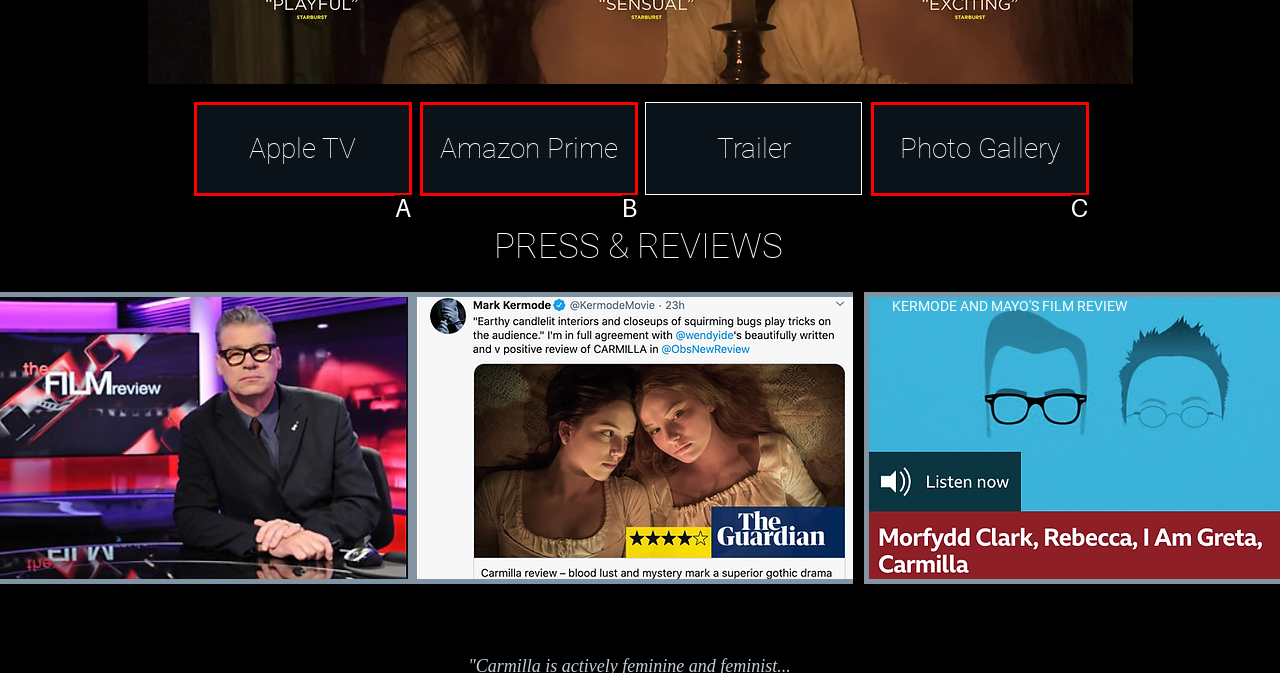Tell me which one HTML element best matches the description: Apple TV Answer with the option's letter from the given choices directly.

A